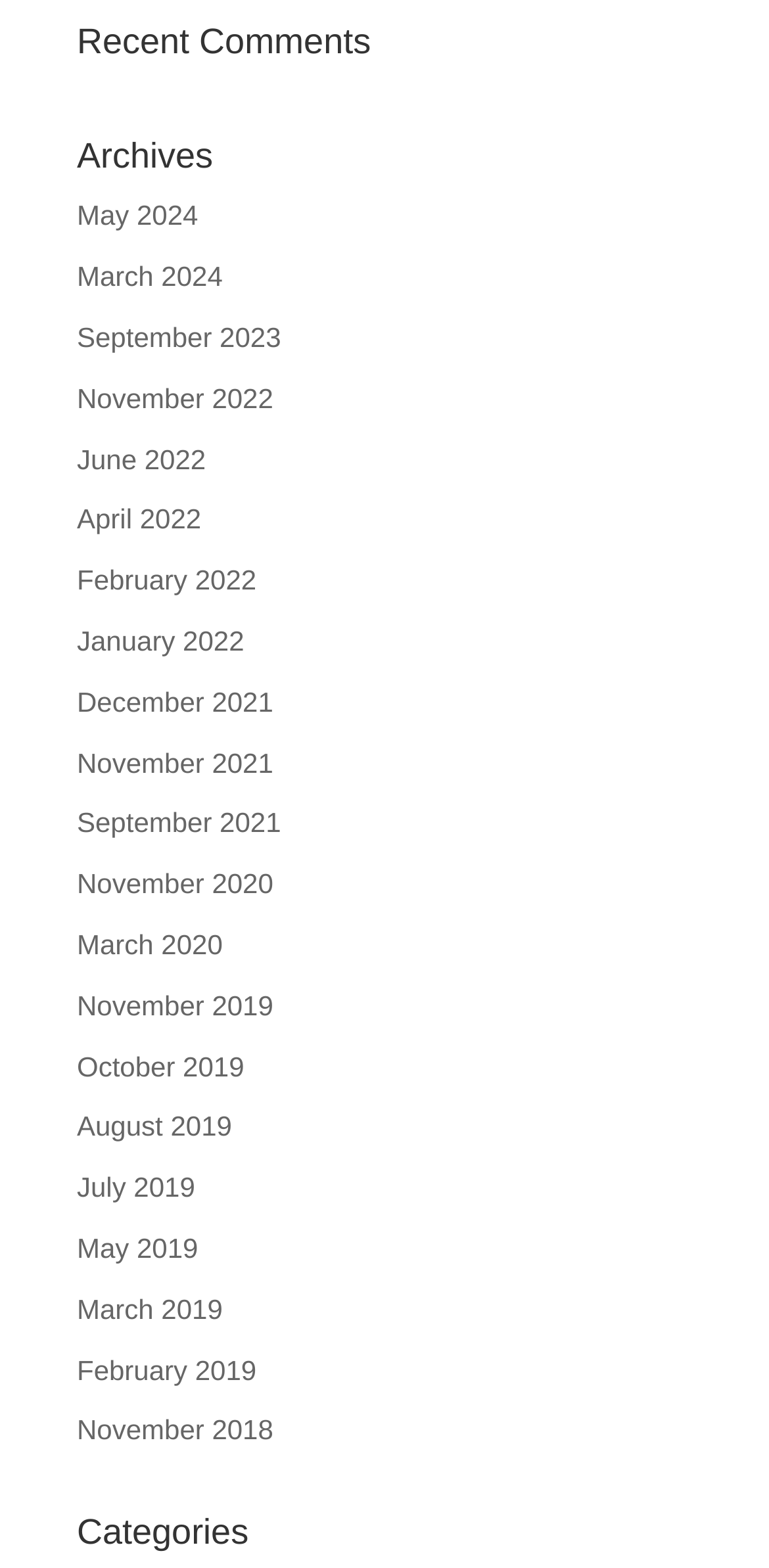Use a single word or phrase to answer the question:
What is the vertical position of the 'Archives' heading relative to the 'Recent Comments' heading?

Below